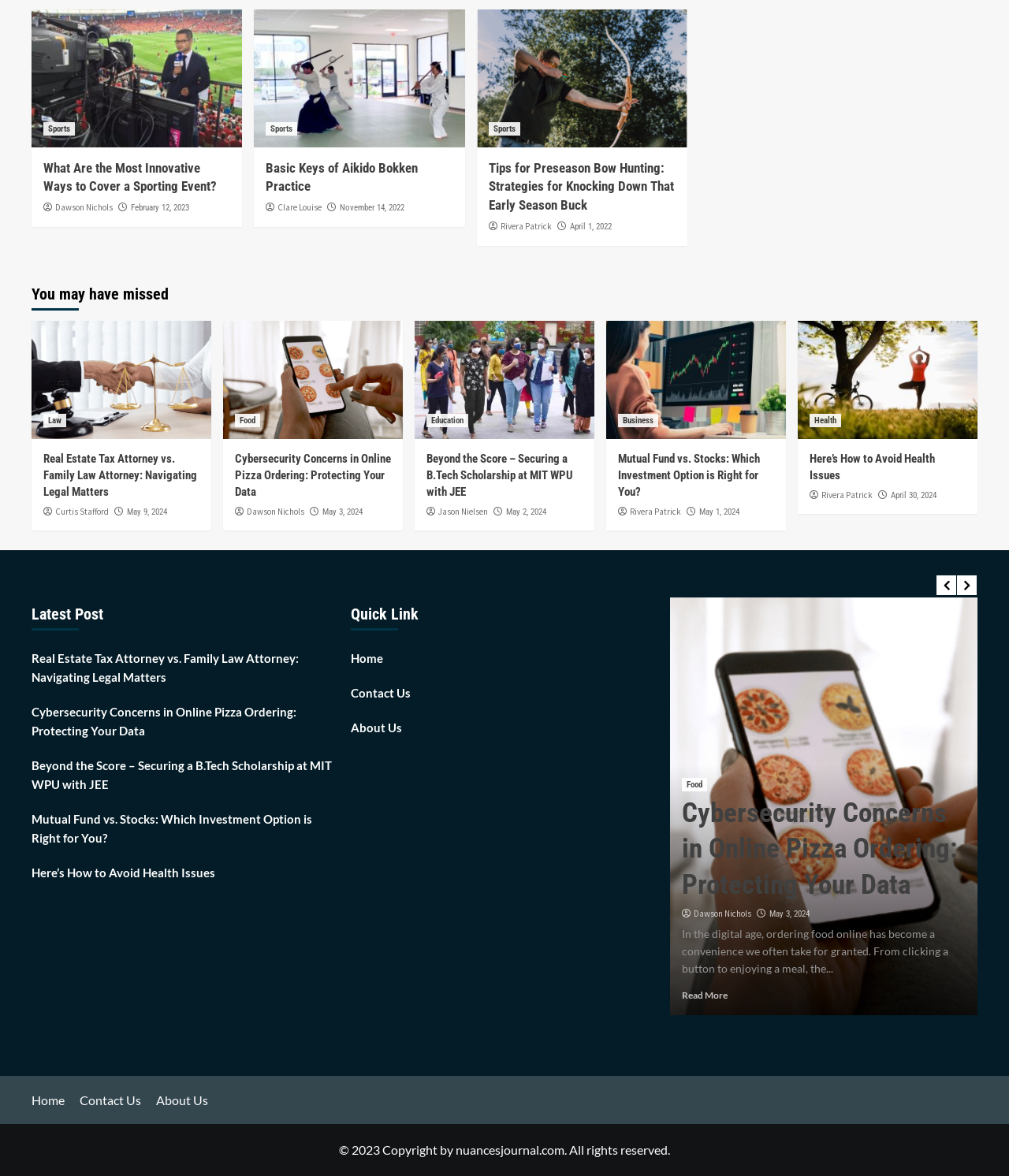Identify the bounding box coordinates of the element to click to follow this instruction: 'Read the article 'What Are the Most Innovative Ways to Cover a Sporting Event?''. Ensure the coordinates are four float values between 0 and 1, provided as [left, top, right, bottom].

[0.043, 0.136, 0.215, 0.165]